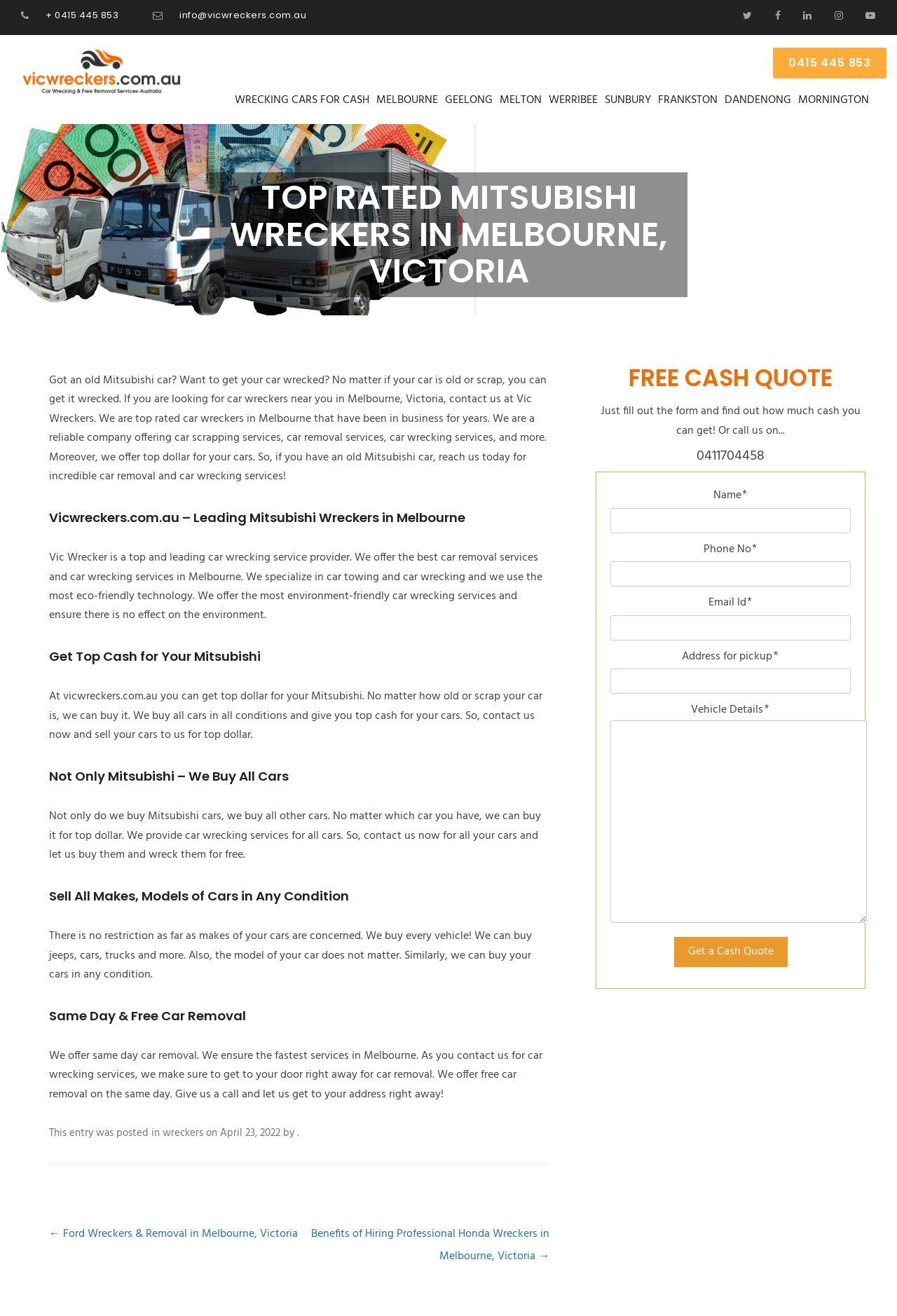Using the details in the image, give a detailed response to the question below:
What is the benefit of selling cars to Vic Wreckers?

The webpage states that Vic Wreckers offers top cash for cars, regardless of their condition. They buy all cars in all conditions and provide a good deal to the sellers.